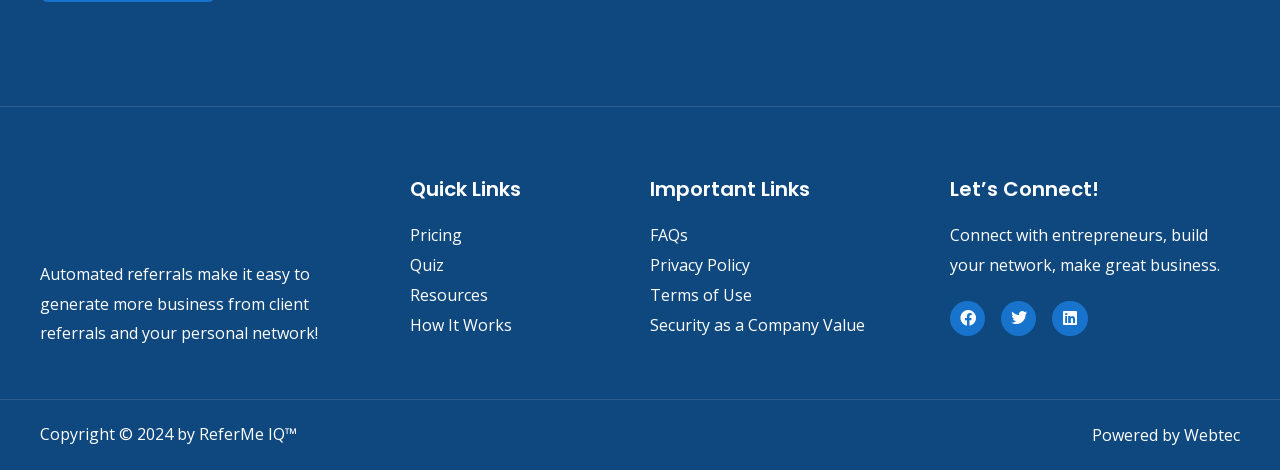Please find the bounding box coordinates of the element that needs to be clicked to perform the following instruction: "Connect with ReferMe IQ on Facebook". The bounding box coordinates should be four float numbers between 0 and 1, represented as [left, top, right, bottom].

[0.742, 0.64, 0.77, 0.715]